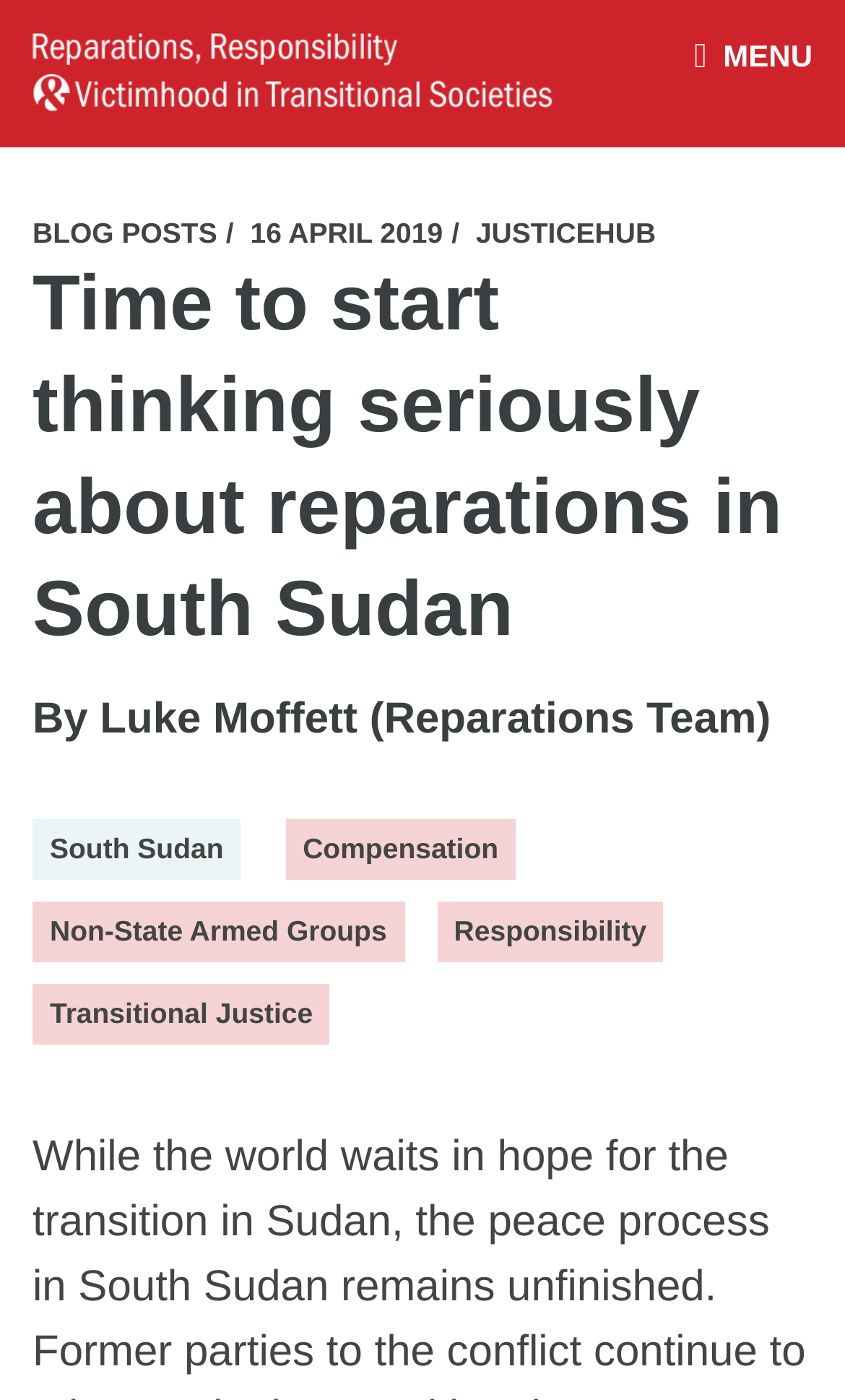Please provide the main heading of the webpage content.

Time to start thinking seriously about reparations in South Sudan